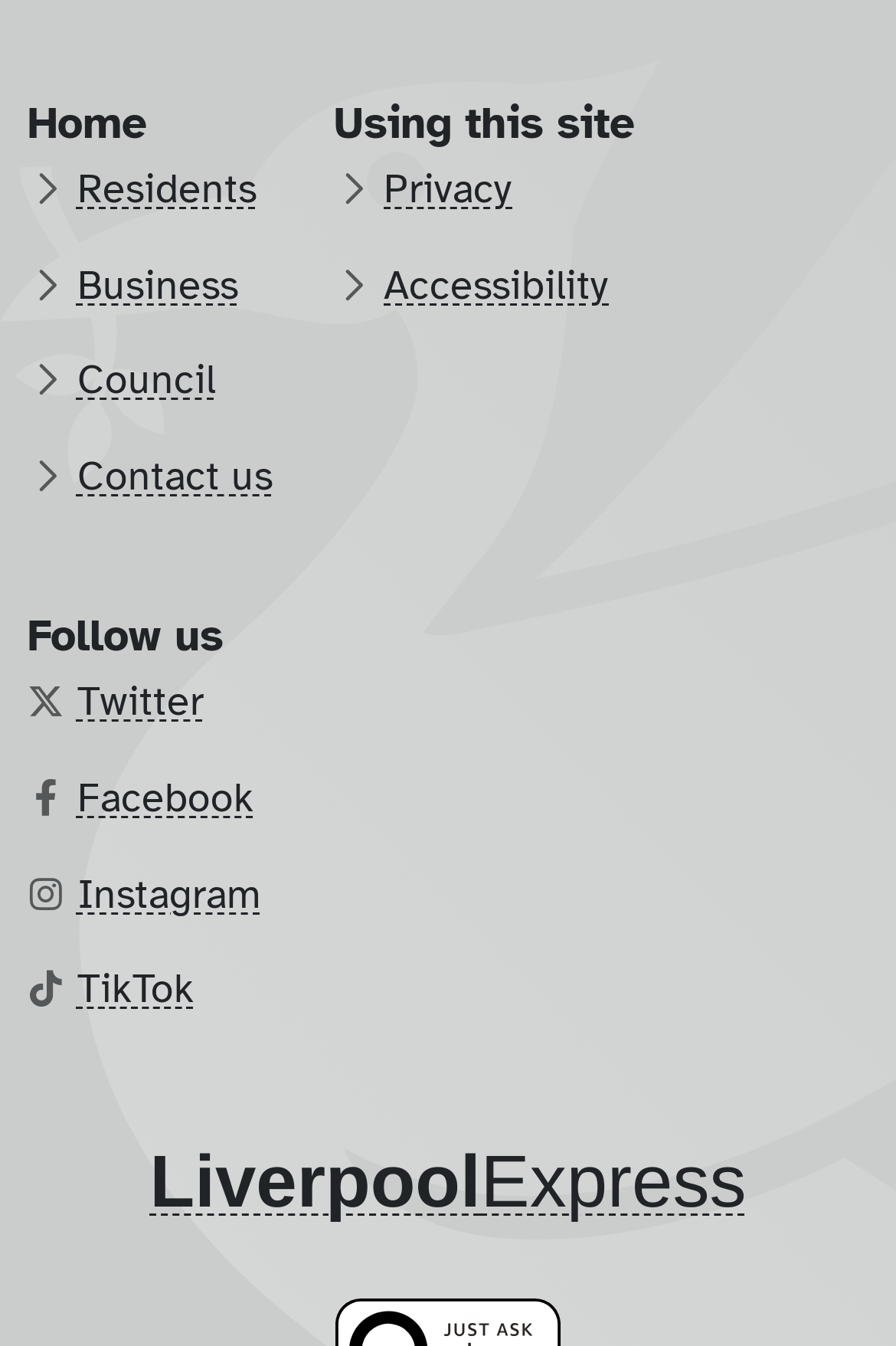Please answer the following question using a single word or phrase: 
How many social media links are there?

5